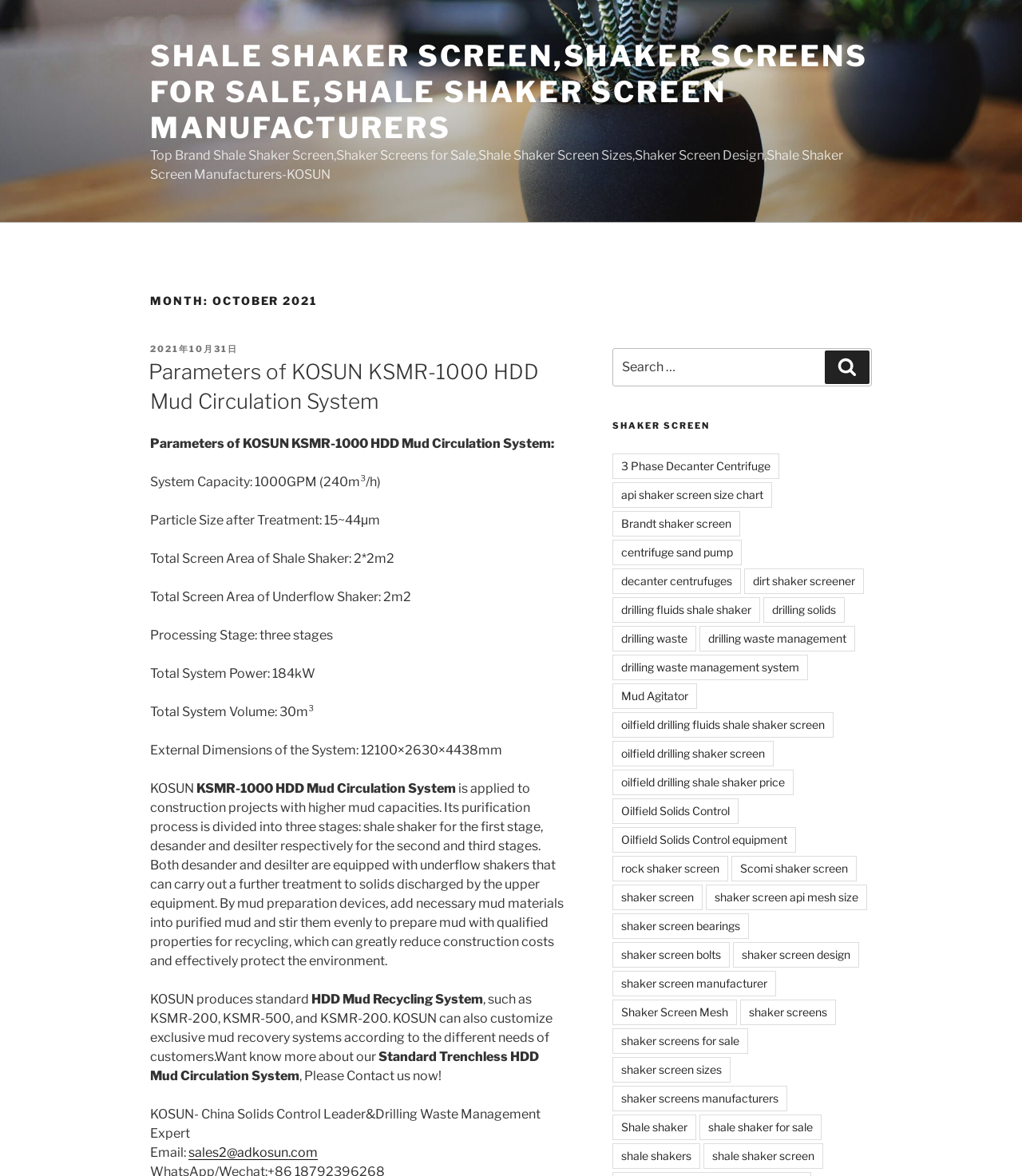Answer the following query concisely with a single word or phrase:
What is the email address to contact for more information?

sales2@adkosun.com